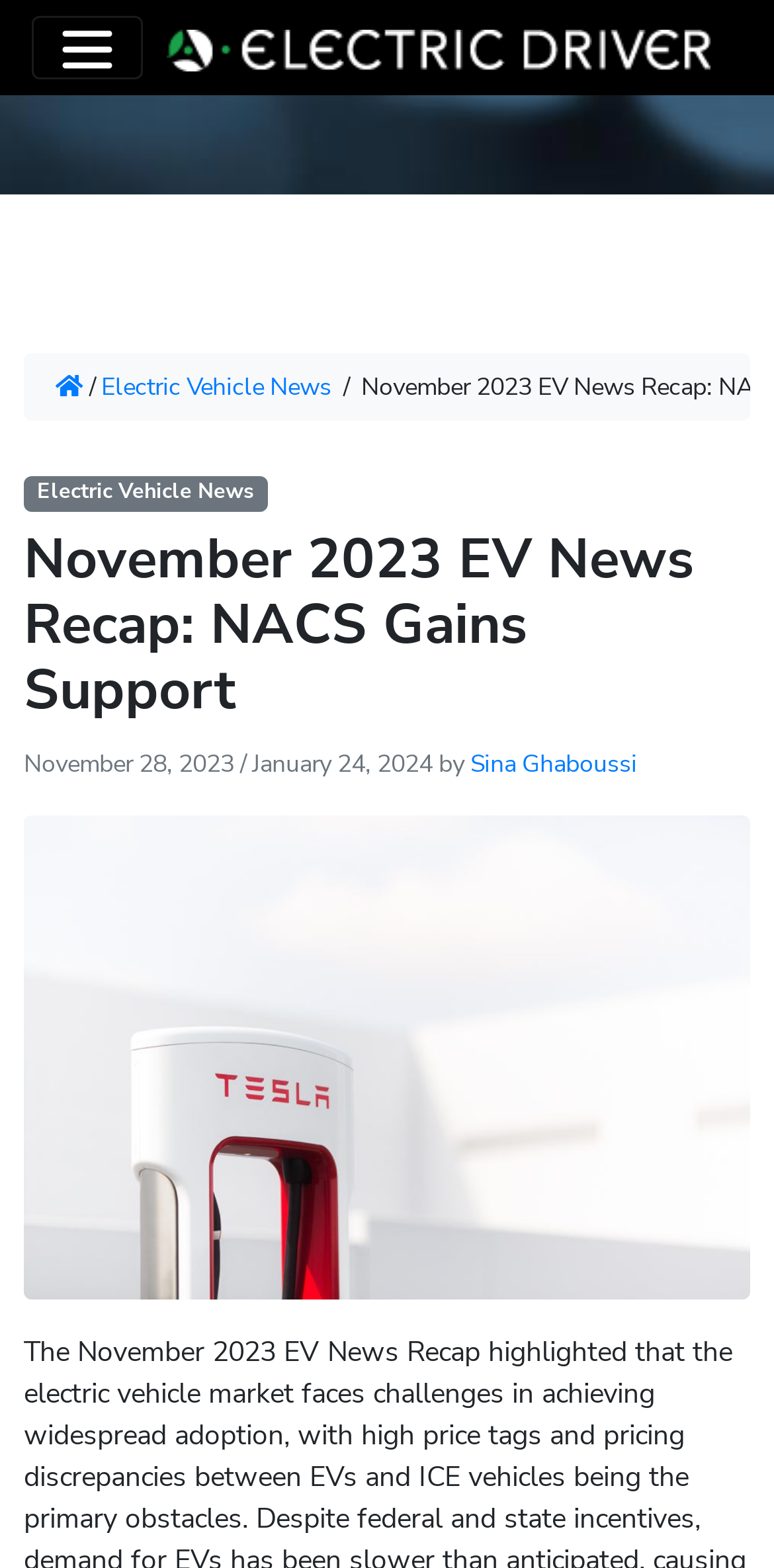What is the date of the latest article?
Please provide a single word or phrase in response based on the screenshot.

November 28, 2023